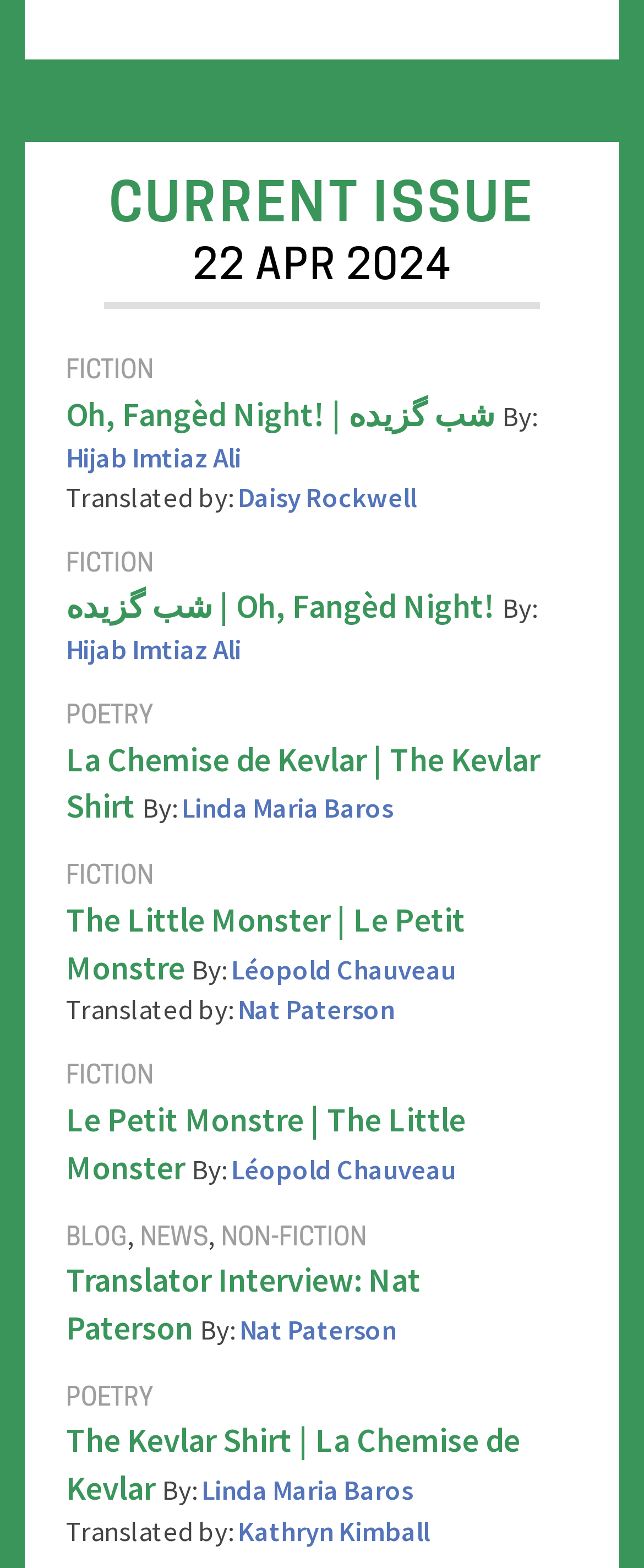Can you specify the bounding box coordinates of the area that needs to be clicked to fulfill the following instruction: "Read non-fiction"?

[0.344, 0.782, 0.569, 0.798]